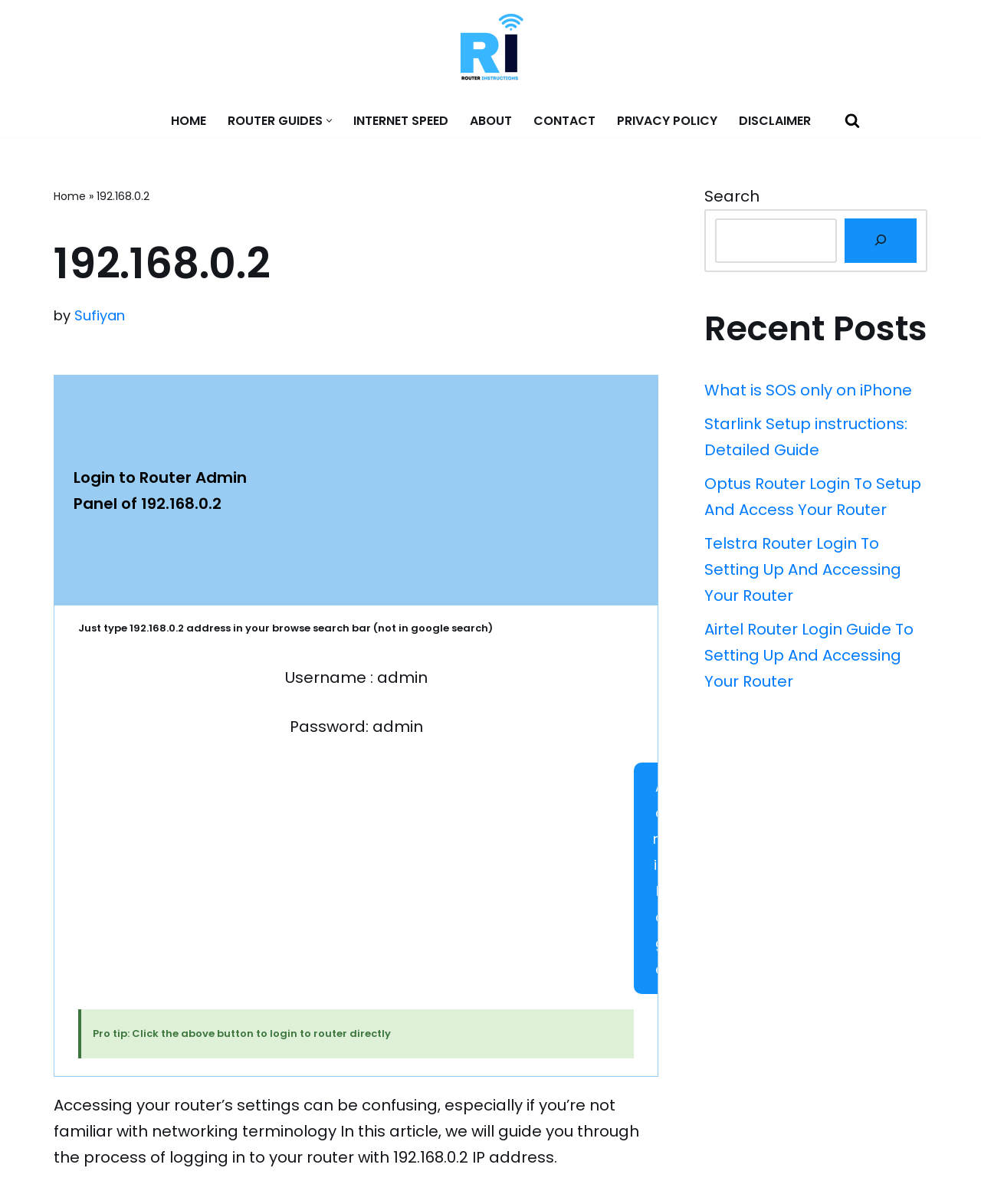Please locate the bounding box coordinates of the element that should be clicked to achieve the given instruction: "Go to the 'Router Guides' page".

[0.232, 0.092, 0.329, 0.109]